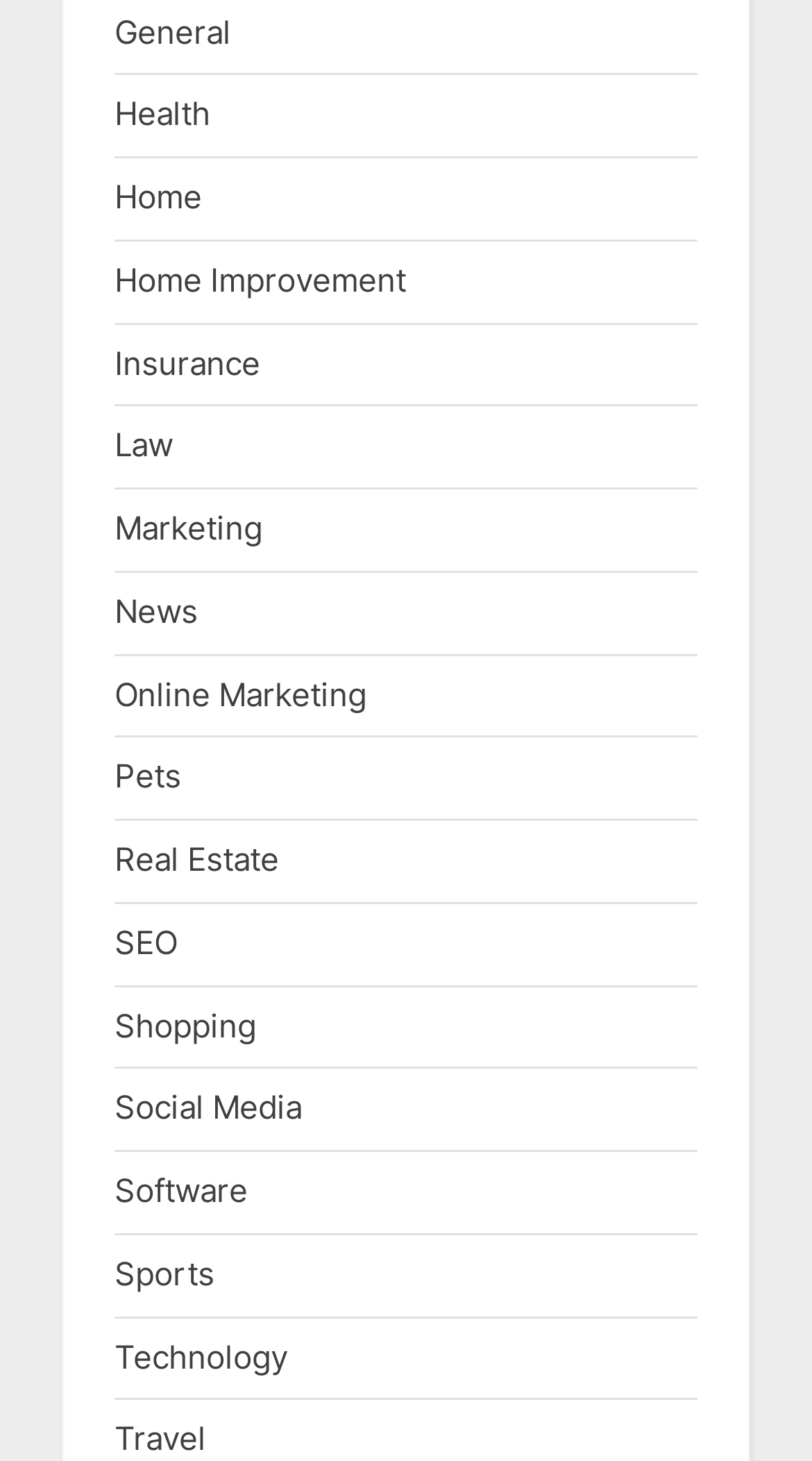Find the bounding box of the UI element described as follows: "Pets".

[0.141, 0.518, 0.223, 0.545]